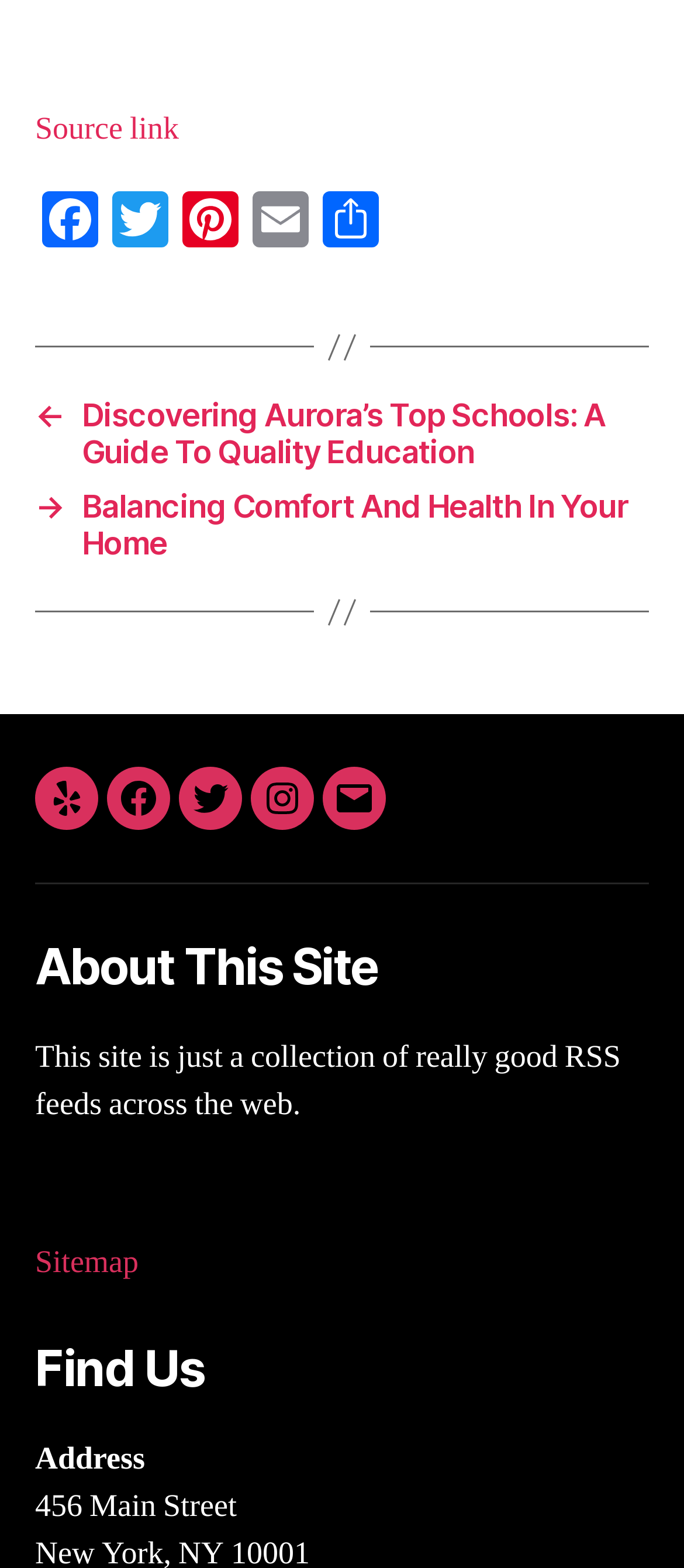From the webpage screenshot, predict the bounding box of the UI element that matches this description: "Source link".

[0.051, 0.07, 0.262, 0.096]